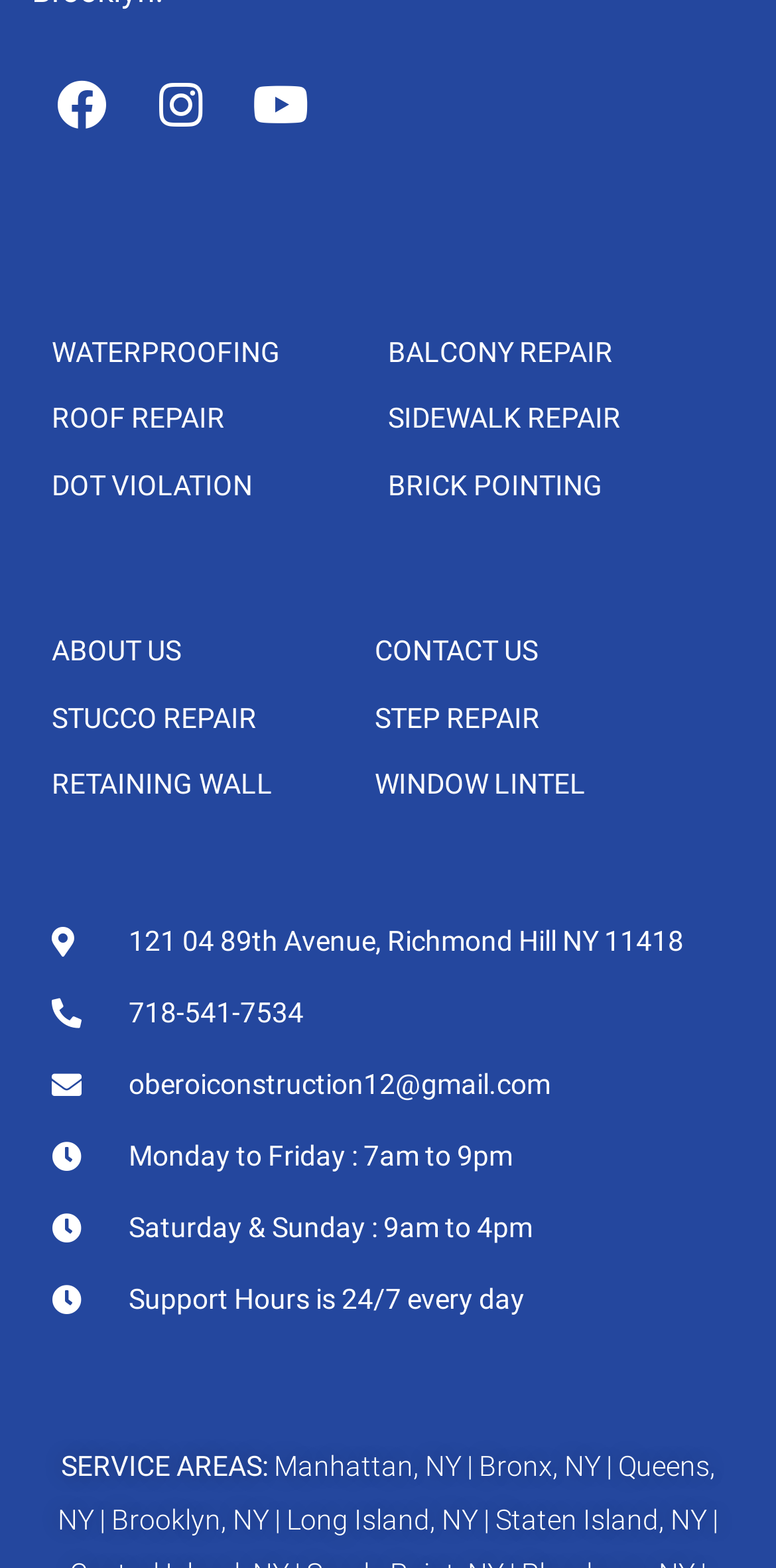What is the address of the construction company?
Please utilize the information in the image to give a detailed response to the question.

The address of the construction company is mentioned at the bottom of the page, which is 121 04 89th Avenue, Richmond Hill NY 11418.